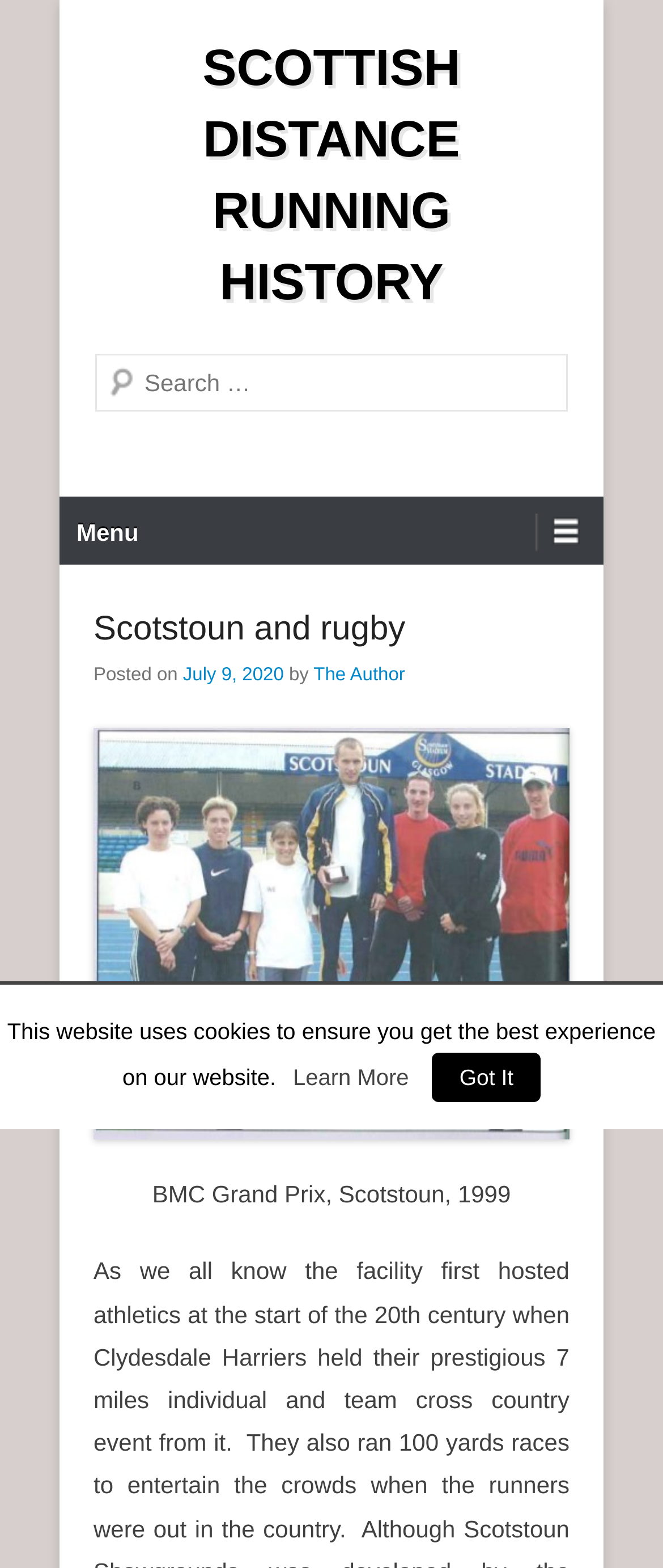What is the purpose of the textbox?
Based on the visual content, answer with a single word or a brief phrase.

Search